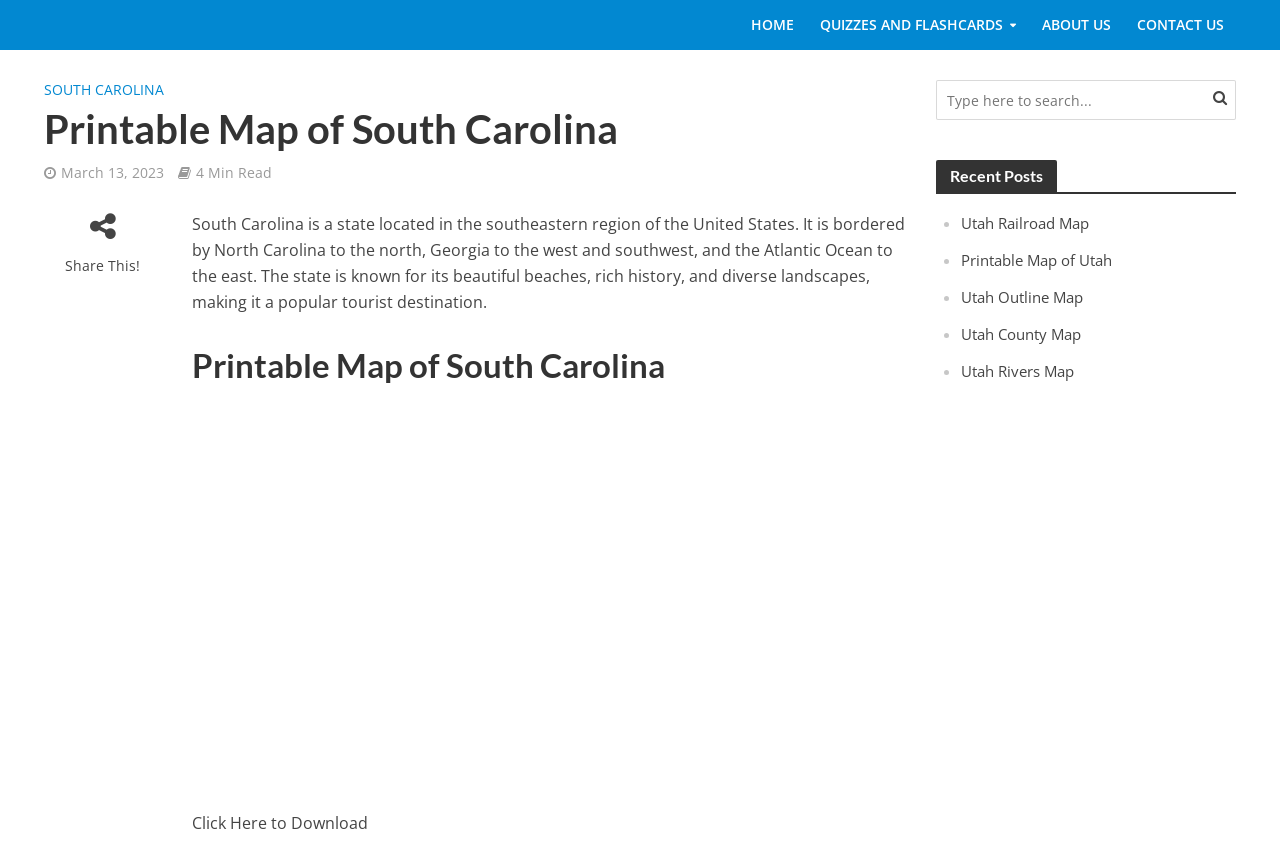Using the information in the image, could you please answer the following question in detail:
What is the format of the map that can be downloaded?

The answer can be found by looking at the static text 'Click Here to Download' and the heading 'Printable Map of South Carolina', indicating that the format of the map that can be downloaded is printable.